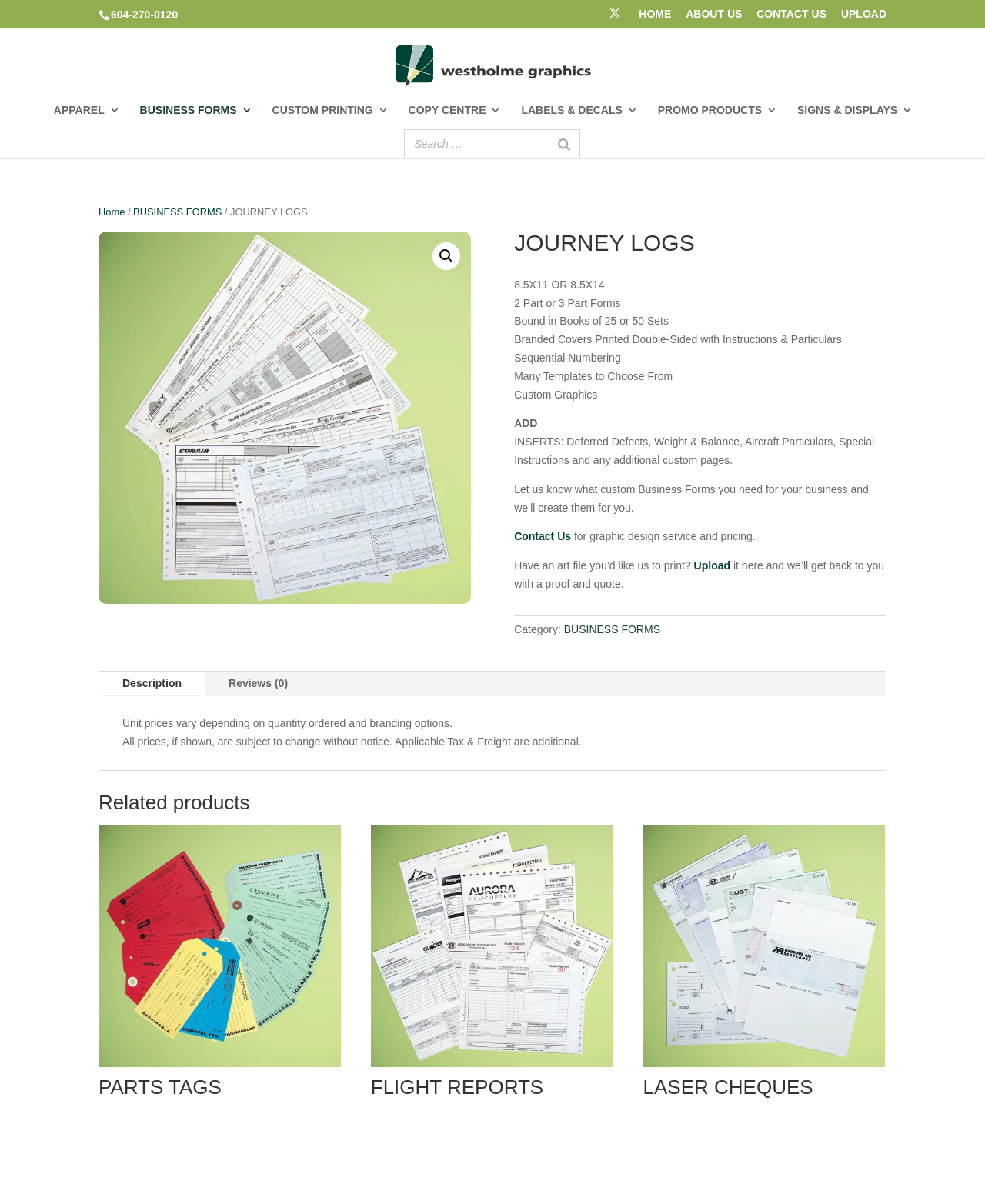Using the details in the image, give a detailed response to the question below:
What is the purpose of the 'Contact Us' link?

The 'Contact Us' link is likely used to inquire about custom business forms, as indicated by the nearby text 'Let us know what custom Business Forms you need for your business and we’ll create them for you'.